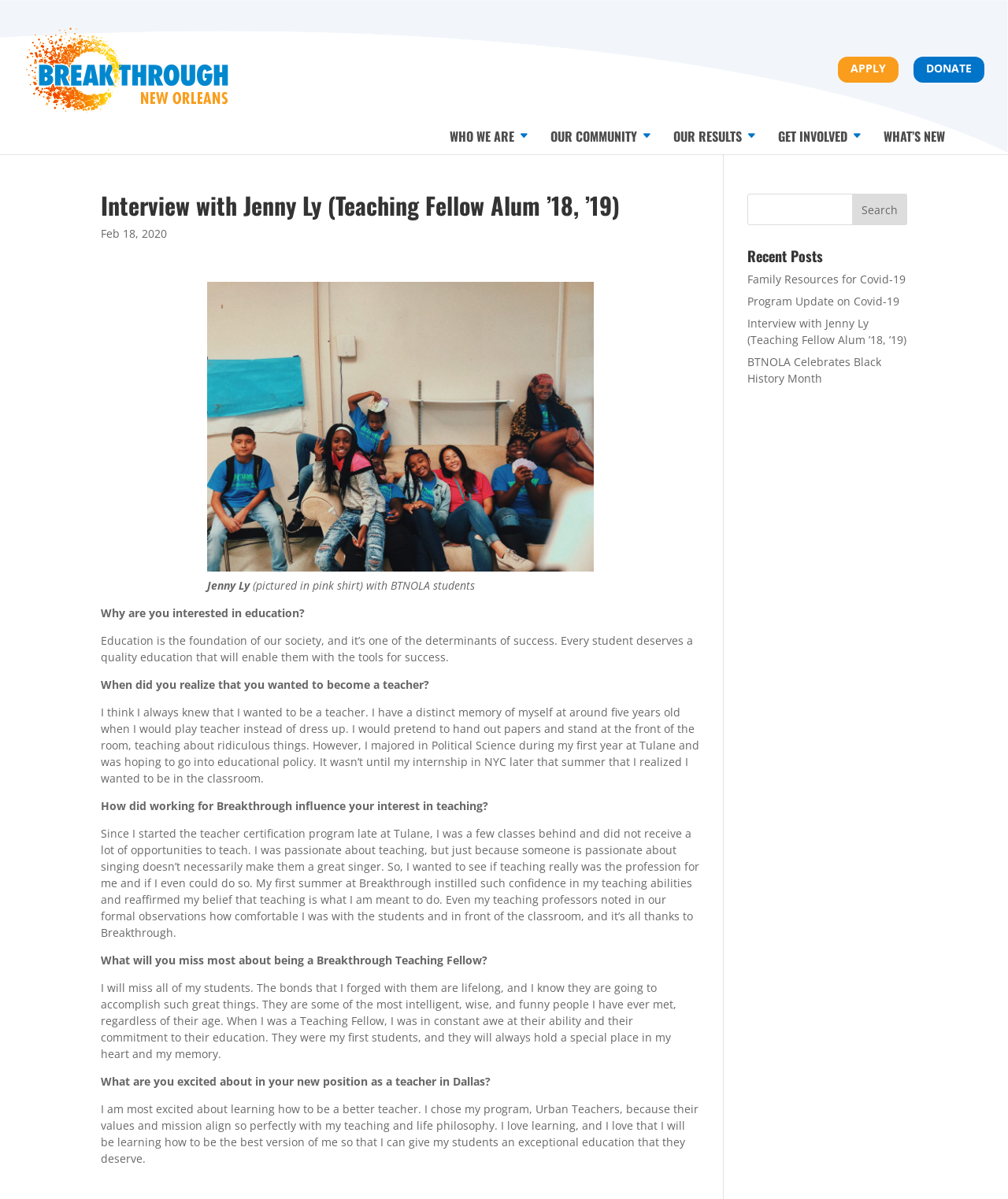Give a complete and precise description of the webpage's appearance.

This webpage is an interview with Jenny Ly, a Teaching Fellow Alum from Breakthrough New Orleans. At the top of the page, there are several links, including "APPLY", "DONATE", and "Breakthrough New Orleans", which is accompanied by an image. Below these links, there are five more links: "WHO WE ARE", "OUR COMMUNITY", "OUR RESULTS", "GET INVOLVED", and "WHAT'S NEW".

The main content of the page is the interview with Jenny Ly, which is headed by a title "Interview with Jenny Ly (Teaching Fellow Alum '18, '19)" and a date "Feb 18, 2020". Below the title, there is a figure with a caption "Jenny Ly (pictured in pink shirt) with BTNOLA students".

The interview consists of several questions and answers, including "Why are you interested in education?", "When did you realize that you wanted to become a teacher?", "How did working for Breakthrough influence your interest in teaching?", and more. The answers are provided in paragraphs of text.

On the right side of the page, there is a search bar with a button labeled "Search". Below the search bar, there is a heading "Recent Posts" followed by four links to recent posts, including "Family Resources for Covid-19", "Program Update on Covid-19", "Interview with Jenny Ly (Teaching Fellow Alum ’18, ’19)", and "BTNOLA Celebrates Black History Month".